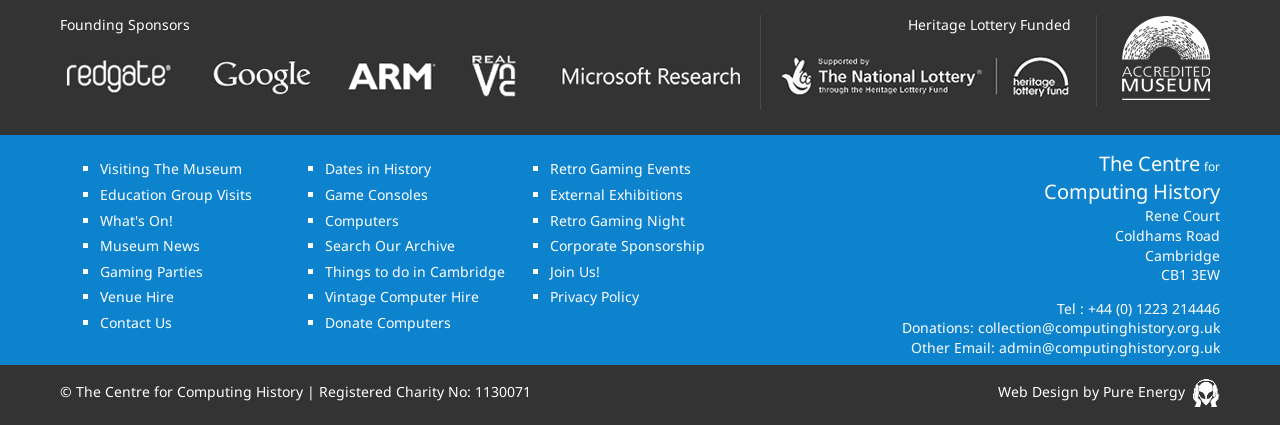Please identify the coordinates of the bounding box that should be clicked to fulfill this instruction: "Click on 'Contact Us'".

[0.078, 0.736, 0.134, 0.781]